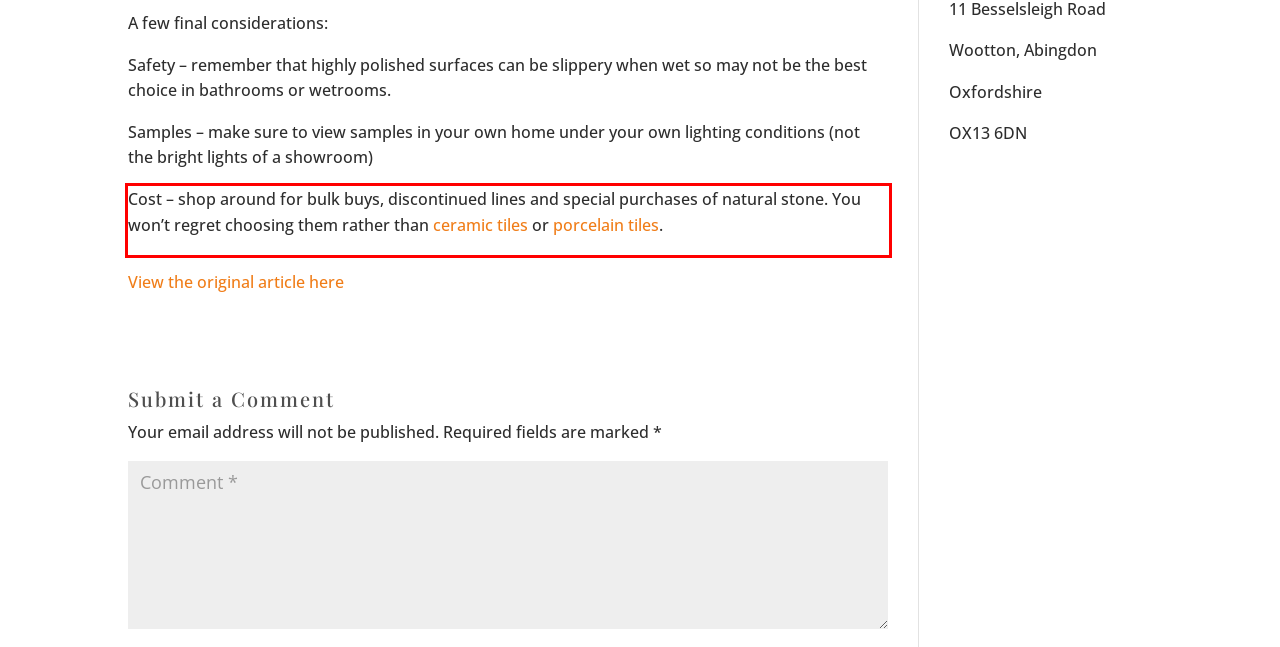Given a screenshot of a webpage, locate the red bounding box and extract the text it encloses.

Cost – shop around for bulk buys, discontinued lines and special purchases of natural stone. You won’t regret choosing them rather than ceramic tiles or porcelain tiles.